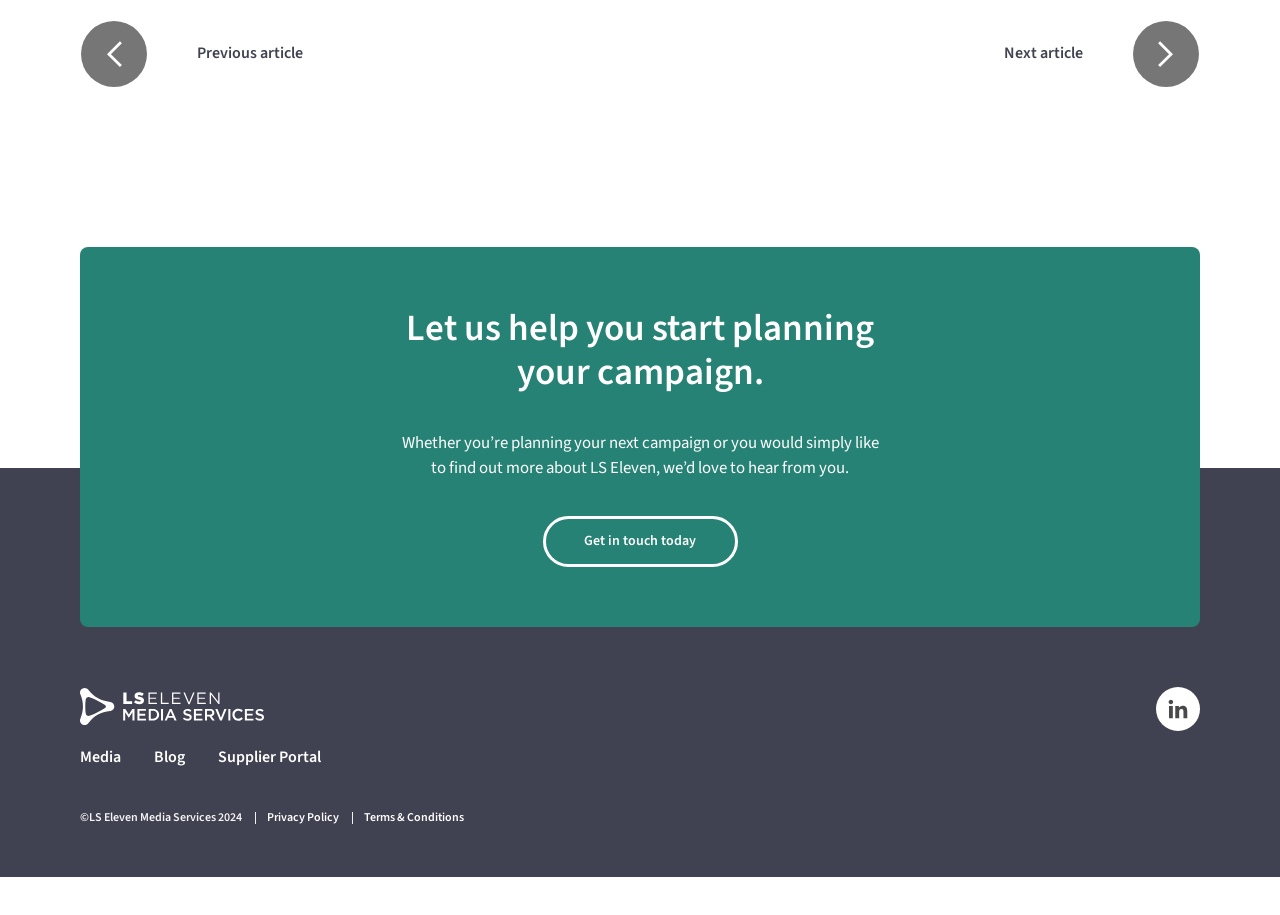Locate the bounding box coordinates of the element that should be clicked to fulfill the instruction: "Go to Media page".

[0.062, 0.857, 0.095, 0.881]